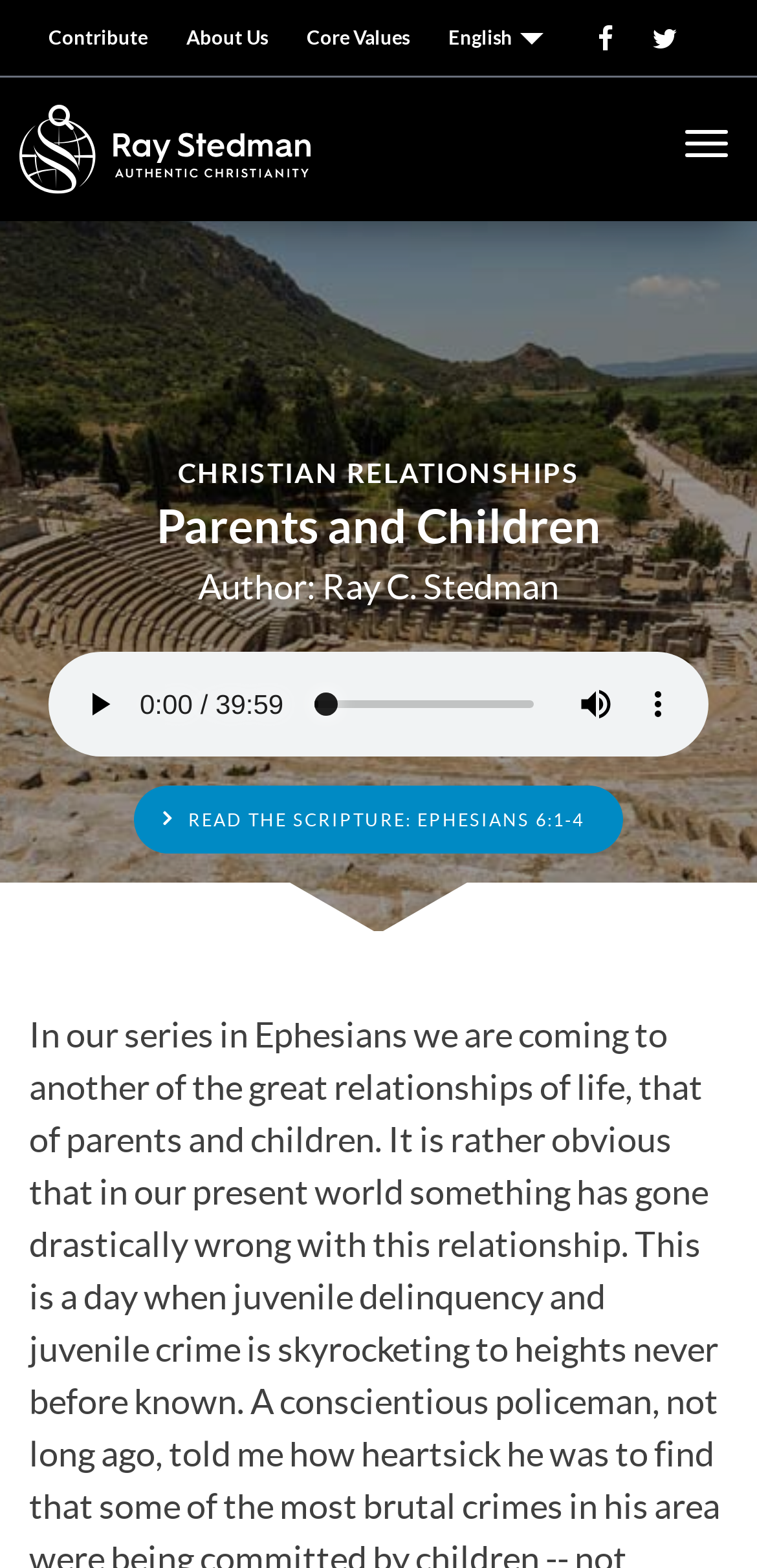Answer the following in one word or a short phrase: 
What is the orientation of the audio time scrubber?

horizontal